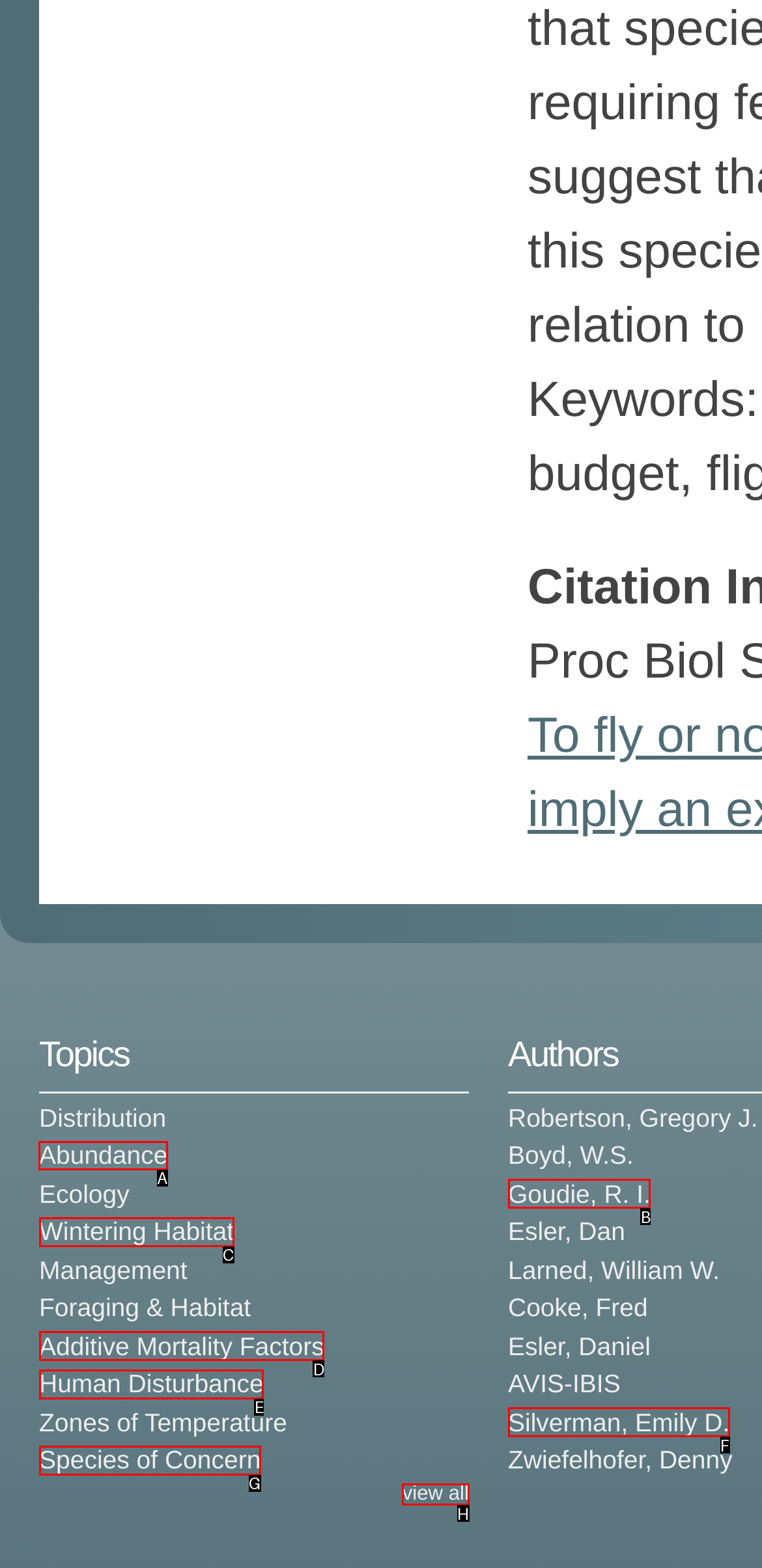Identify which lettered option completes the task: explore abundance. Provide the letter of the correct choice.

A